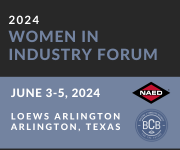Illustrate the image with a detailed caption.

The image showcases the promotional banner for the **2024 Women in Industry Forum**, an event organized by the National Association of Electrical Distributors (NAED). Scheduled to take place from **June 3-5, 2024**, at the **Loews Arlington Hotel** in Arlington, Texas, this forum aims to bring together women professionals in the industry for networking and empowerment. The design features a sleek, modern aesthetic with the event title prominently displayed at the top, alongside relevant logos that symbolize the NAED and the BCB. This gathering highlights the importance of women's contributions to the industry and fosters discussions on growth, leadership, and innovation.